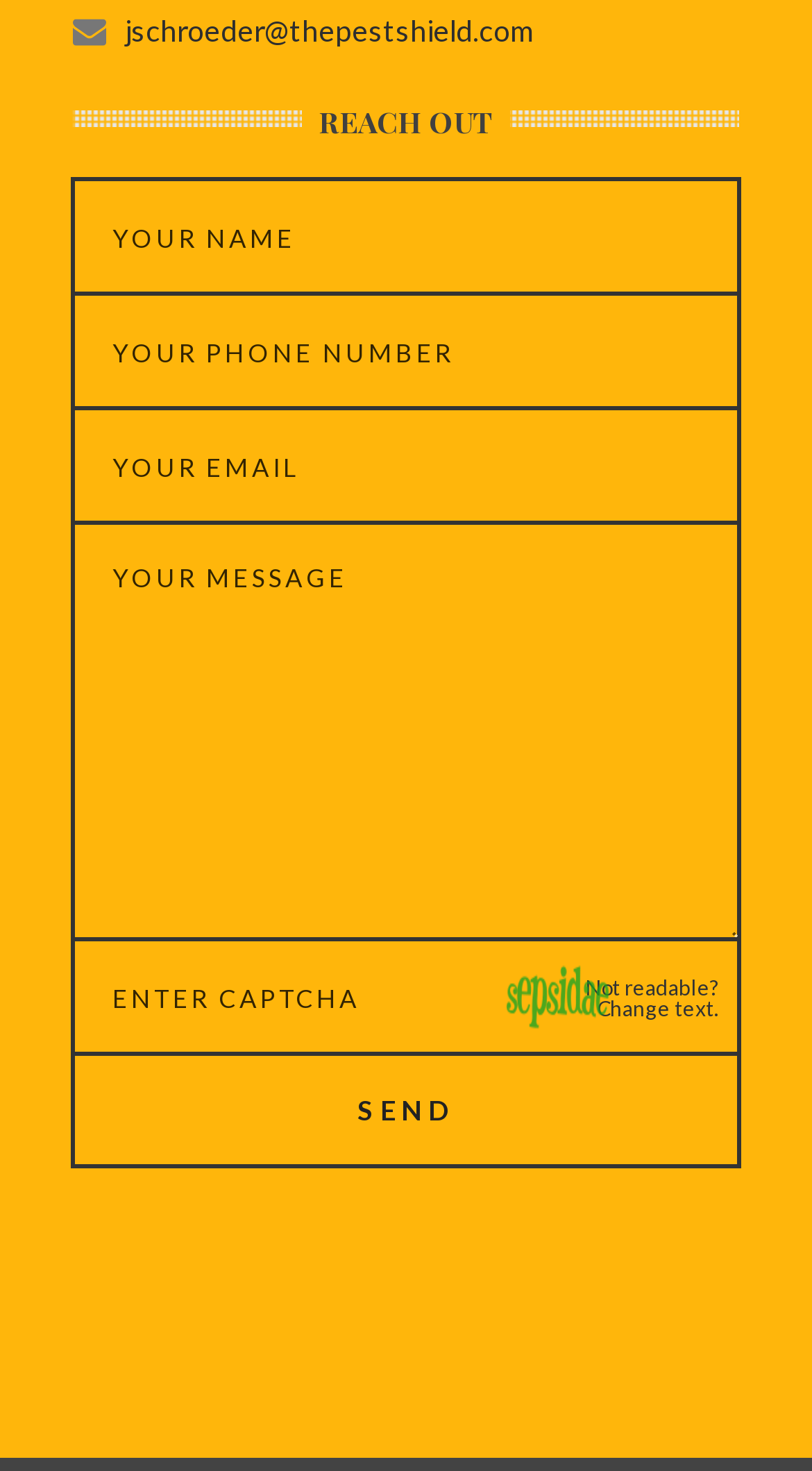What happens when the 'SEND' button is clicked?
Please provide a single word or phrase based on the screenshot.

Sends contact form